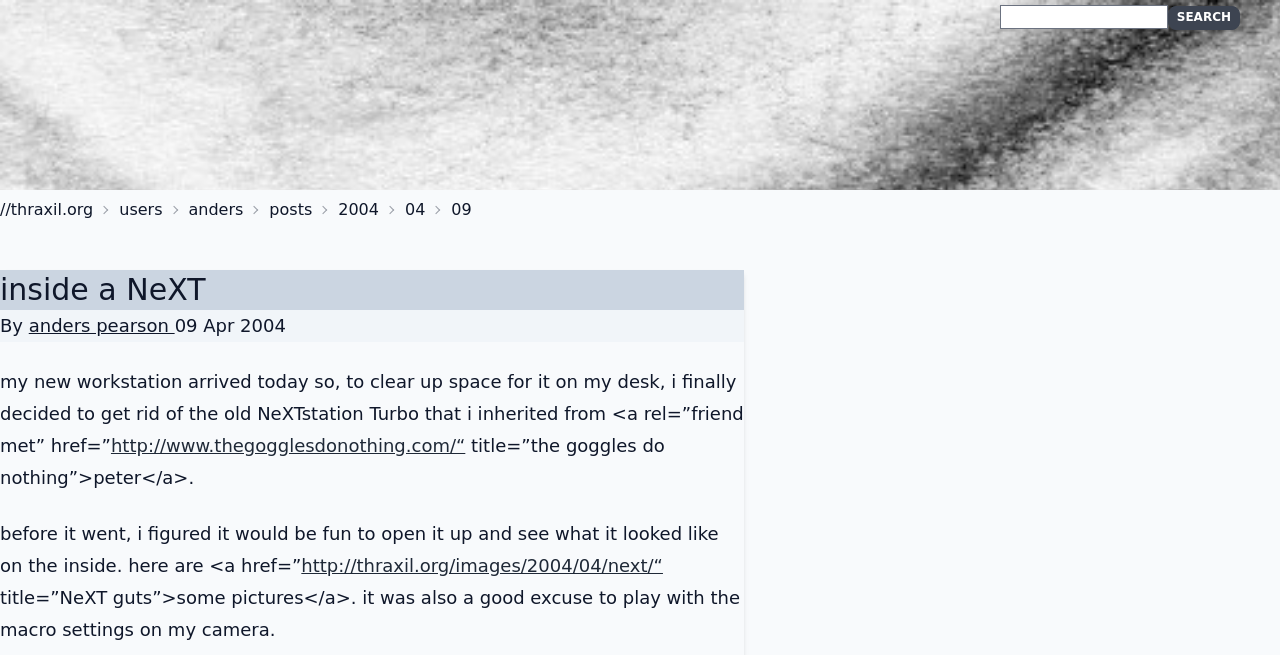Please specify the bounding box coordinates of the clickable section necessary to execute the following command: "view NeXT guts".

[0.235, 0.847, 0.518, 0.879]